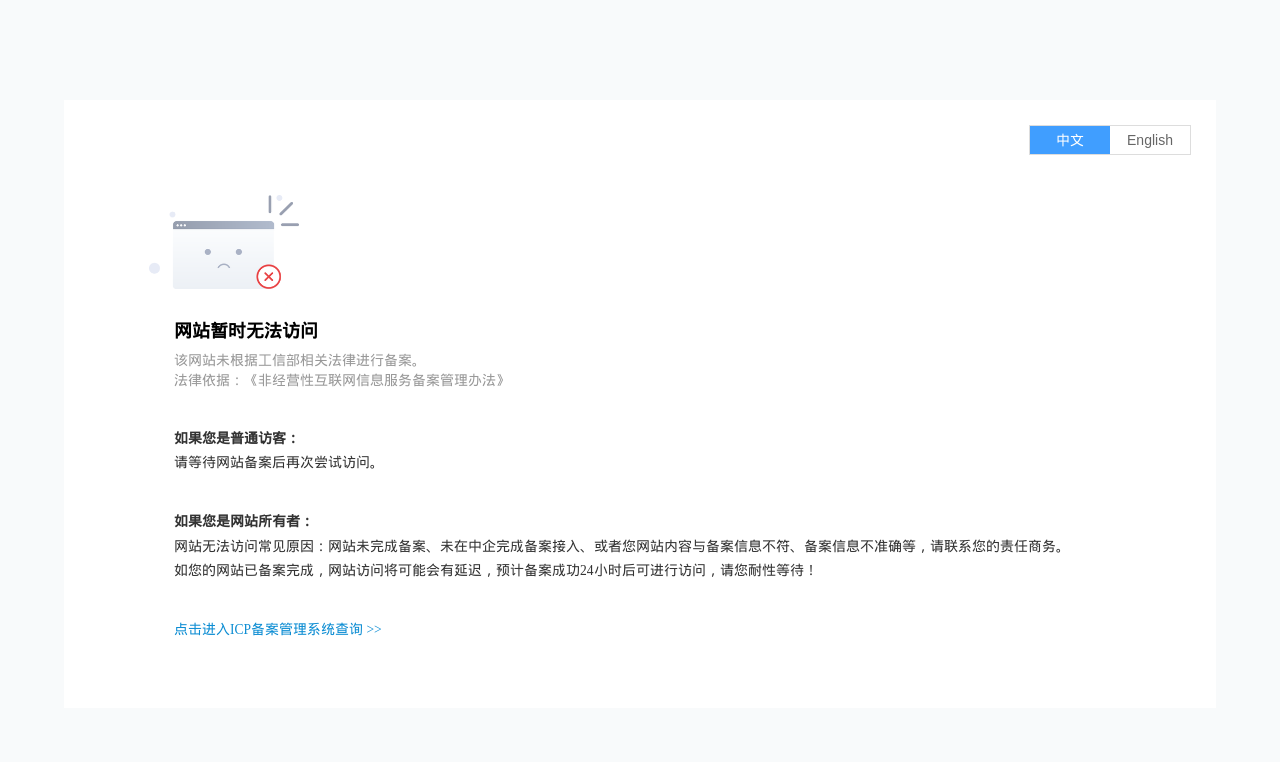What is the purpose of the link at the bottom of the page?
Look at the screenshot and respond with a single word or phrase.

To access ICP registration management system